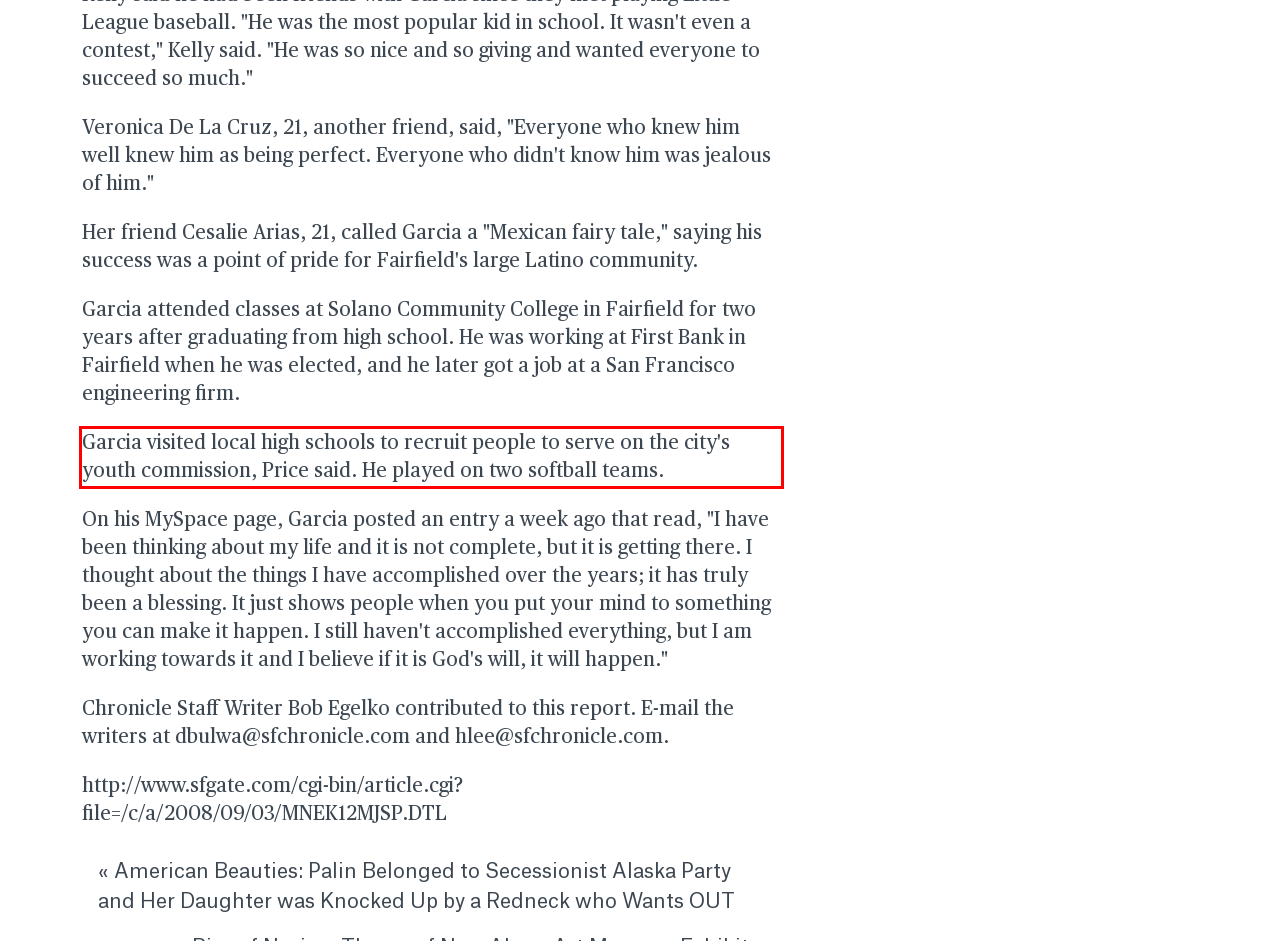Look at the webpage screenshot and recognize the text inside the red bounding box.

Garcia visited local high schools to recruit people to serve on the city's youth commission, Price said. He played on two softball teams.